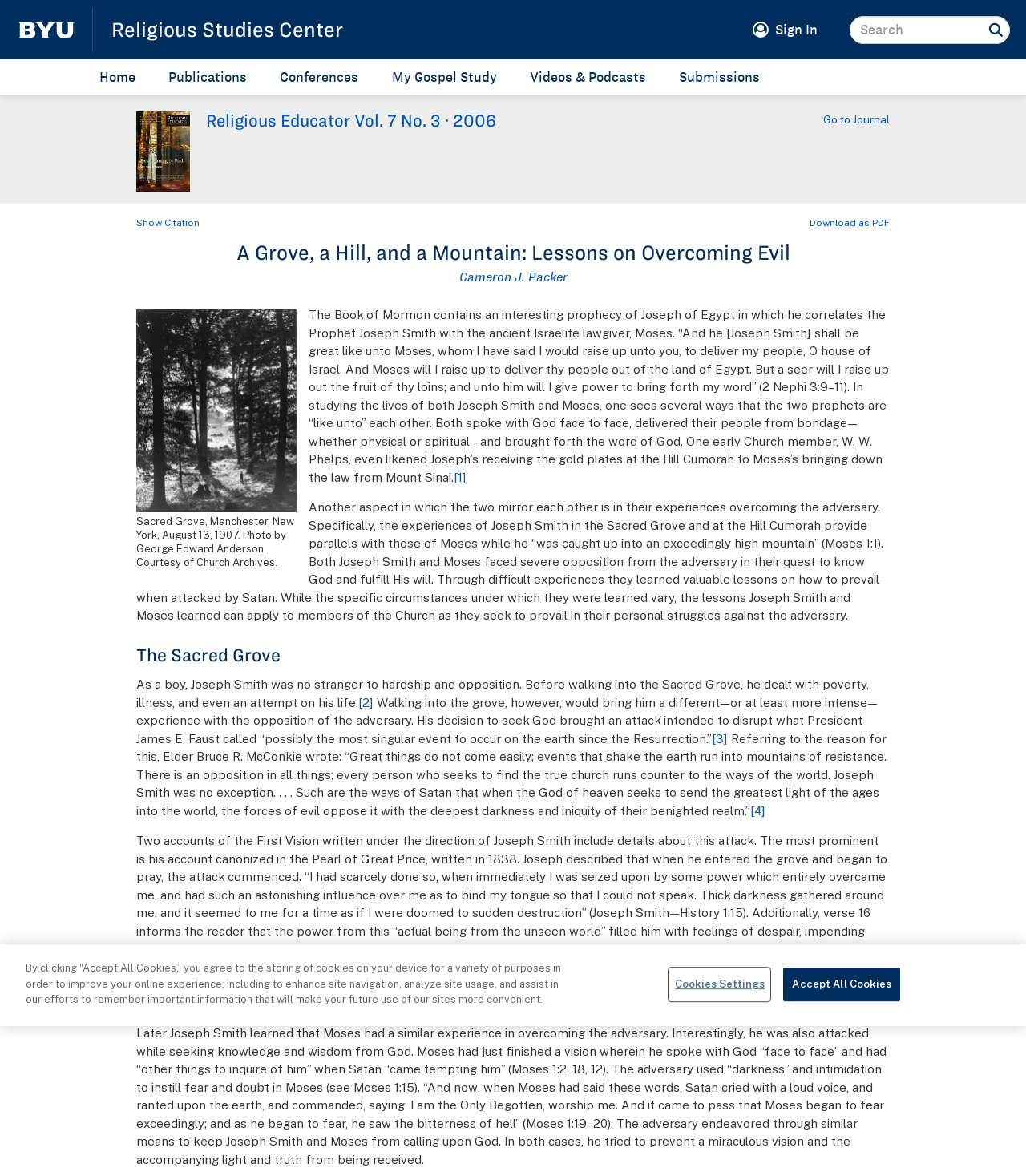Analyze and describe the webpage in a detailed narrative.

This webpage is about an article titled "A Grove, a Hill, and a Mountain: Lessons on Overcoming Evil" from the Religious Studies Center. At the top of the page, there is a navigation menu with links to "Home", "Publications", "Conferences", "My Gospel Study", "Videos & Podcasts", and "Submissions". Below the navigation menu, there is a search bar with a search box and a search button.

On the left side of the page, there is a section with a photo of a publication cover, a link to "Religious Educator Vol. 7 No. 3 · 2006", and a link to "Go to Journal". Below this section, there is a heading "A Grove, a Hill, and a Mountain: Lessons on Overcoming Evil" and a subheading "Cameron J. Packer". 

The main content of the article is divided into several sections. The first section has a photo of the Sacred Grove and a description of the photo. The article then discusses the parallels between Joseph Smith and Moses, including their experiences overcoming the adversary. The article quotes from the Book of Mormon and describes Joseph Smith's experience in the Sacred Grove, including his prayer and the attack from the adversary. 

The article also discusses Moses' experience with the adversary, quoting from the book of Moses. The article concludes by comparing the experiences of Joseph Smith and Moses in overcoming the adversary.

At the bottom of the page, there is a privacy notice with a button to accept all cookies and a link to cookies settings.